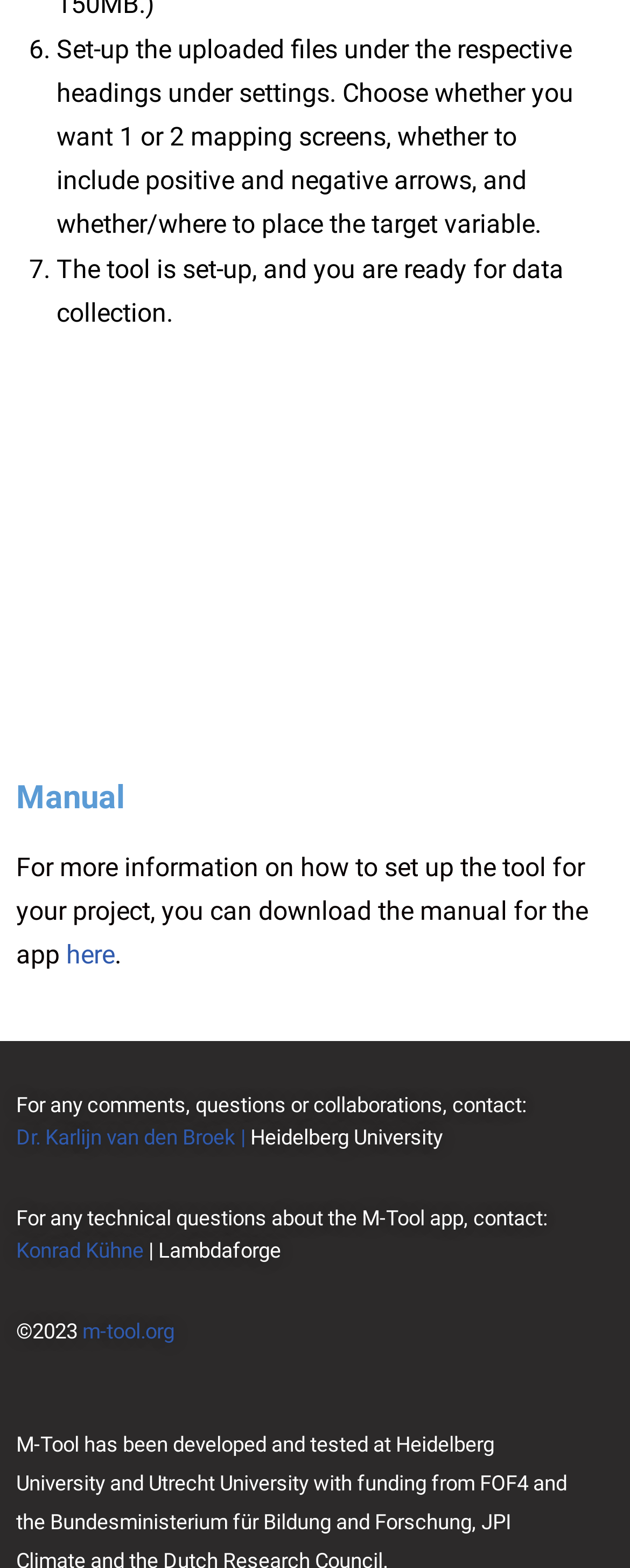Who is the contact for comments, questions, or collaborations?
Using the details from the image, give an elaborate explanation to answer the question.

The webpage provides contact information for comments, questions, or collaborations, which is Dr. Karlijn van den Broek from Heidelberg University.